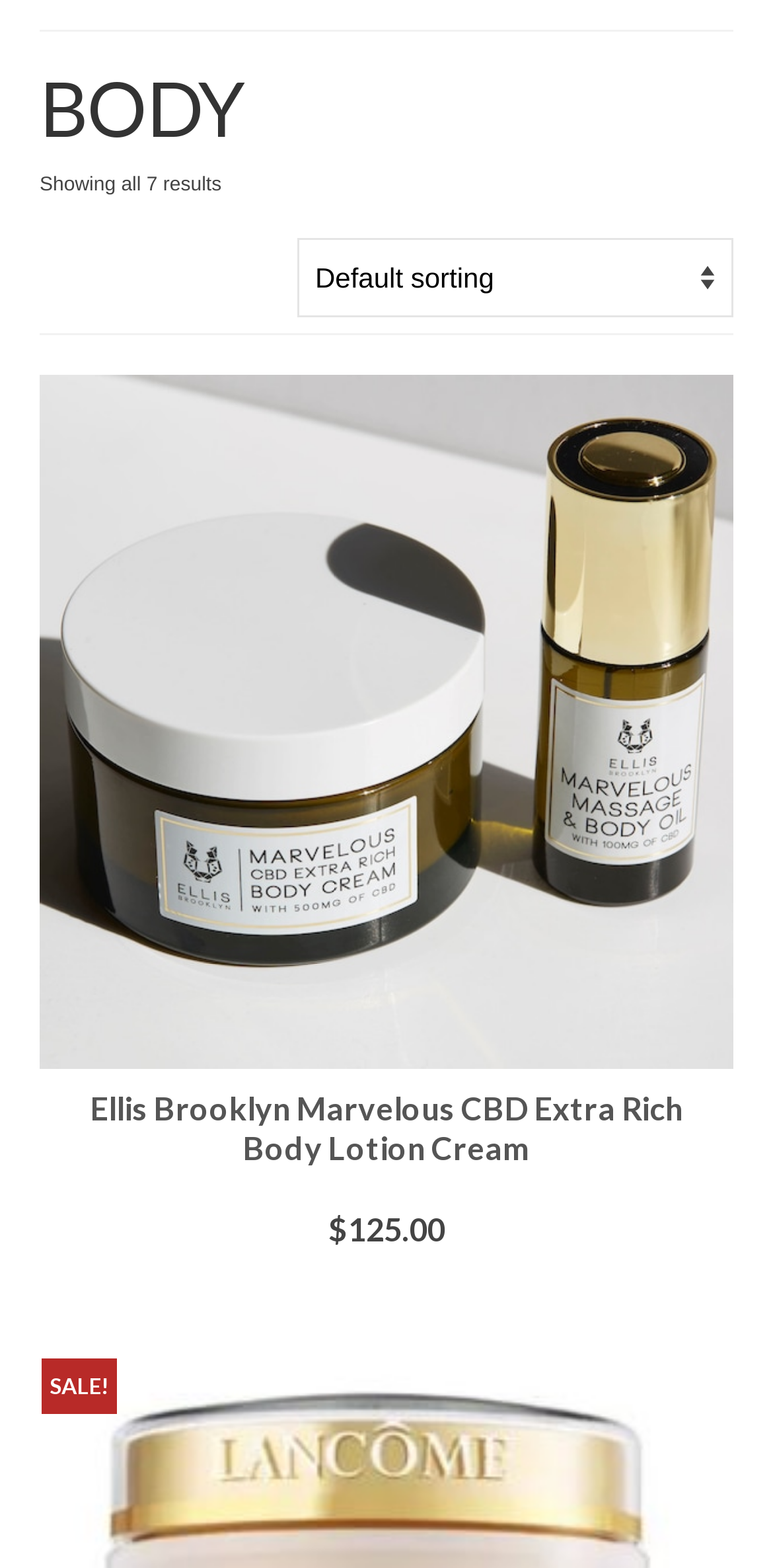Analyze the image and provide a detailed answer to the question: What is the name of the product with the highest price on this page?

The answer can be found by looking at the prices of all products on the page and finding the one with the highest price, which is $125.00, corresponding to the product Ellis Brooklyn Marvelous CBD Extra Rich Body Lotion Cream.